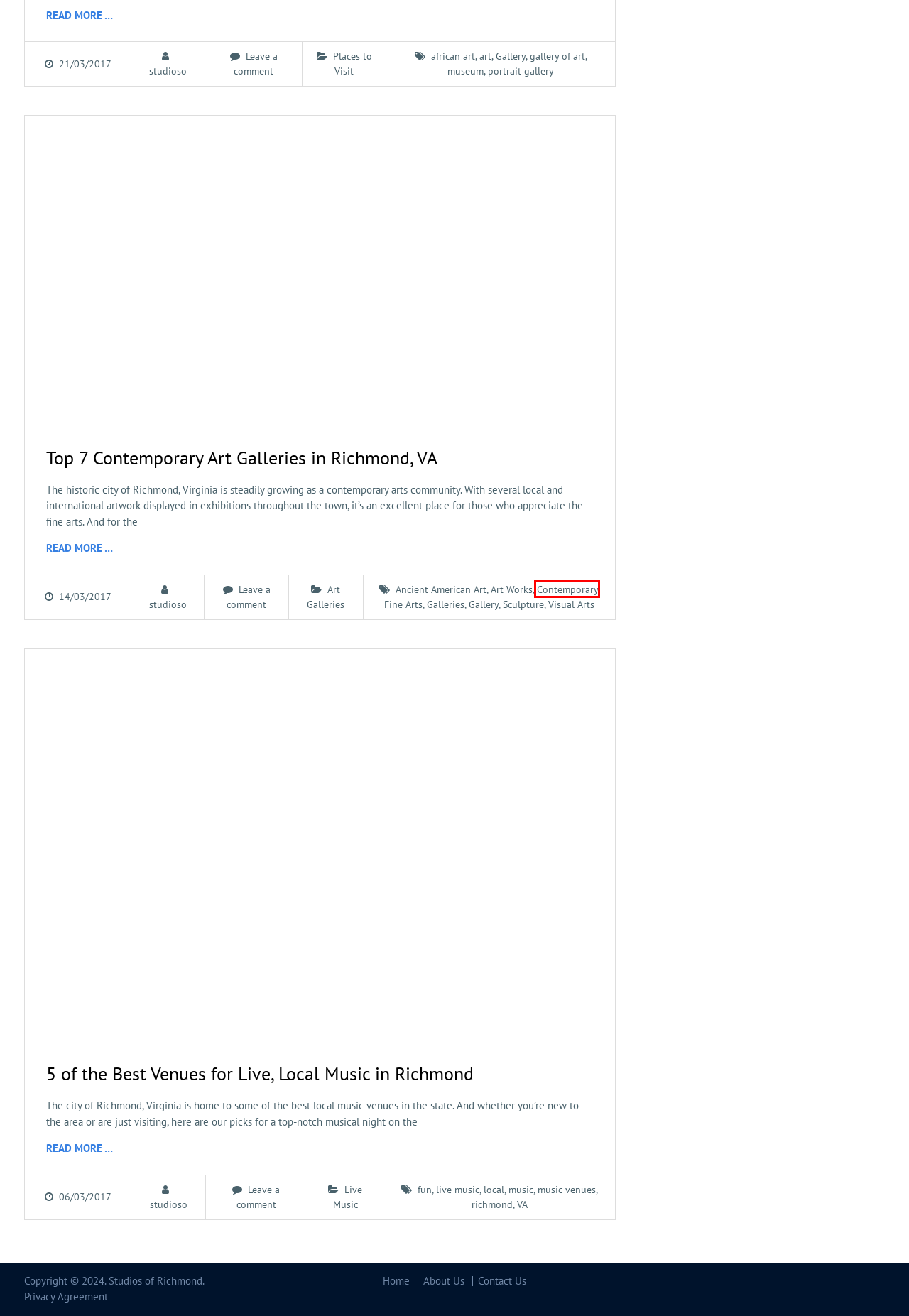Review the screenshot of a webpage that includes a red bounding box. Choose the most suitable webpage description that matches the new webpage after clicking the element within the red bounding box. Here are the candidates:
A. Sculpture Archives
B. Contemporary Archives
C. 5 of the Best Venues for Live, Local Music in Richmond
D. Ancient American Art Archives
E. Visual Arts Archives
F. Privacy Agreement
G. gallery of art Archives
H. music venues Archives

B